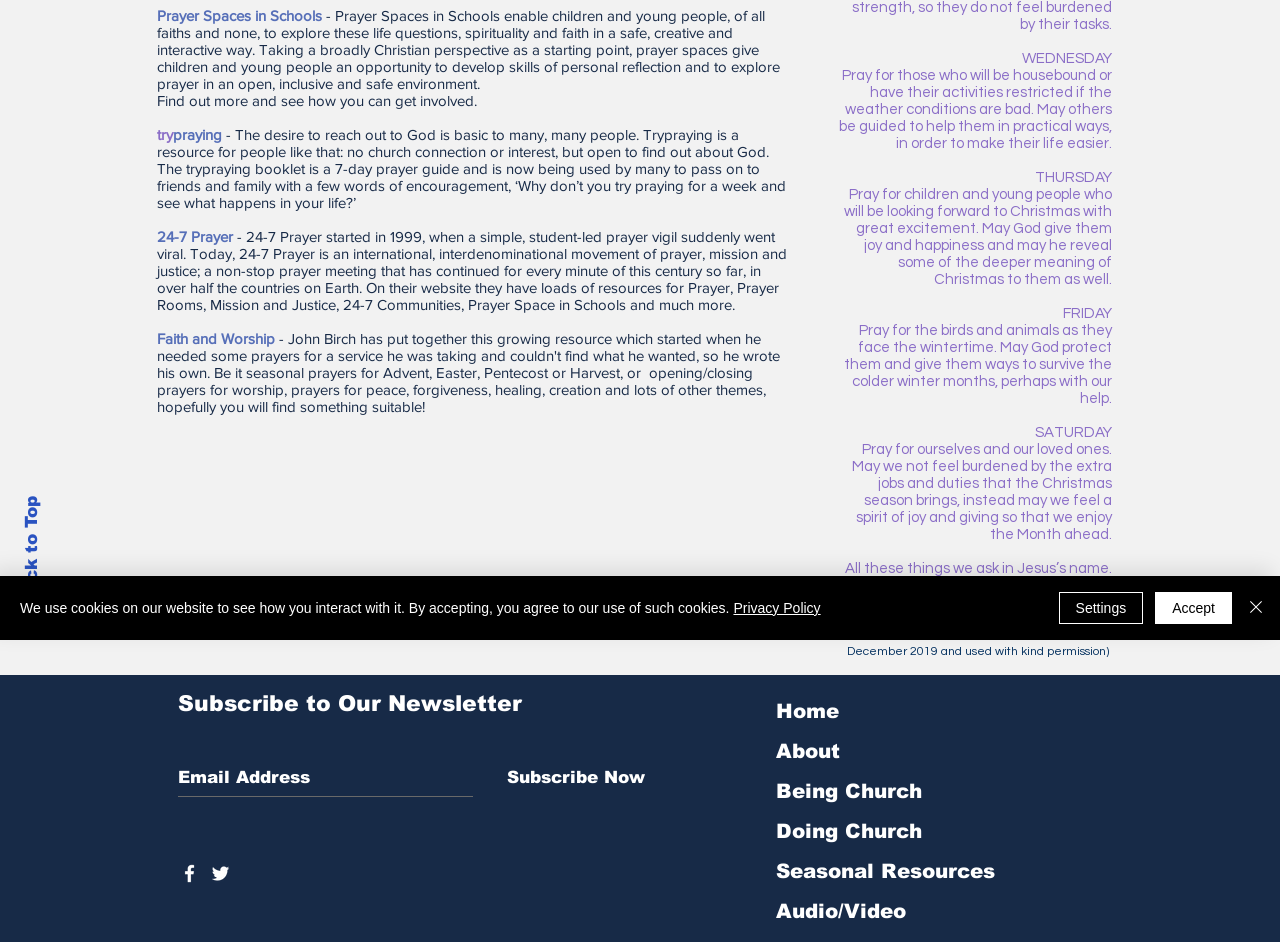Identify the bounding box coordinates of the HTML element based on this description: "aria-label="Email Address" name="email" placeholder="Email Address"".

[0.139, 0.805, 0.37, 0.846]